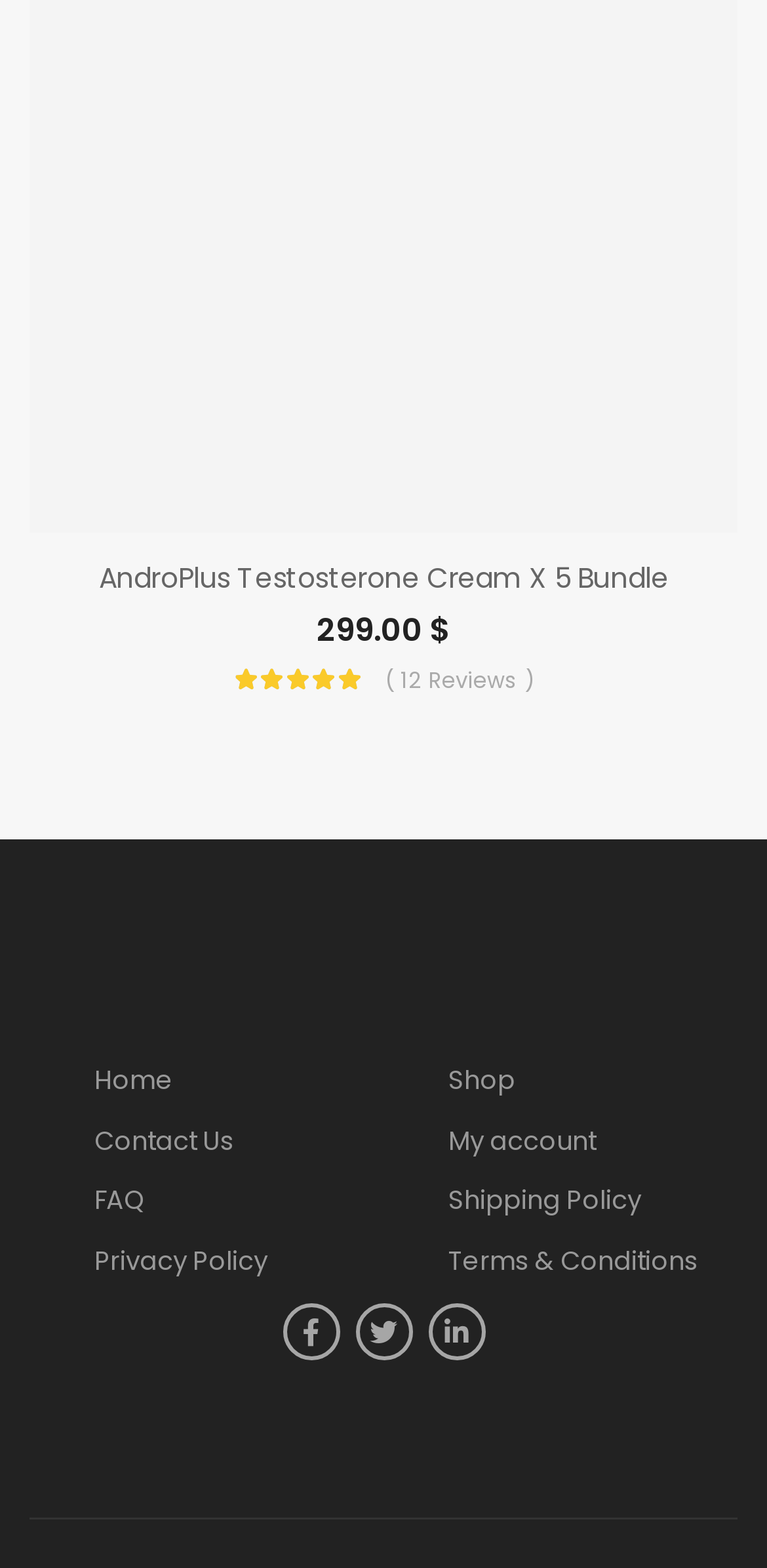Locate the bounding box coordinates of the clickable region to complete the following instruction: "Explore November 2022 archives."

None